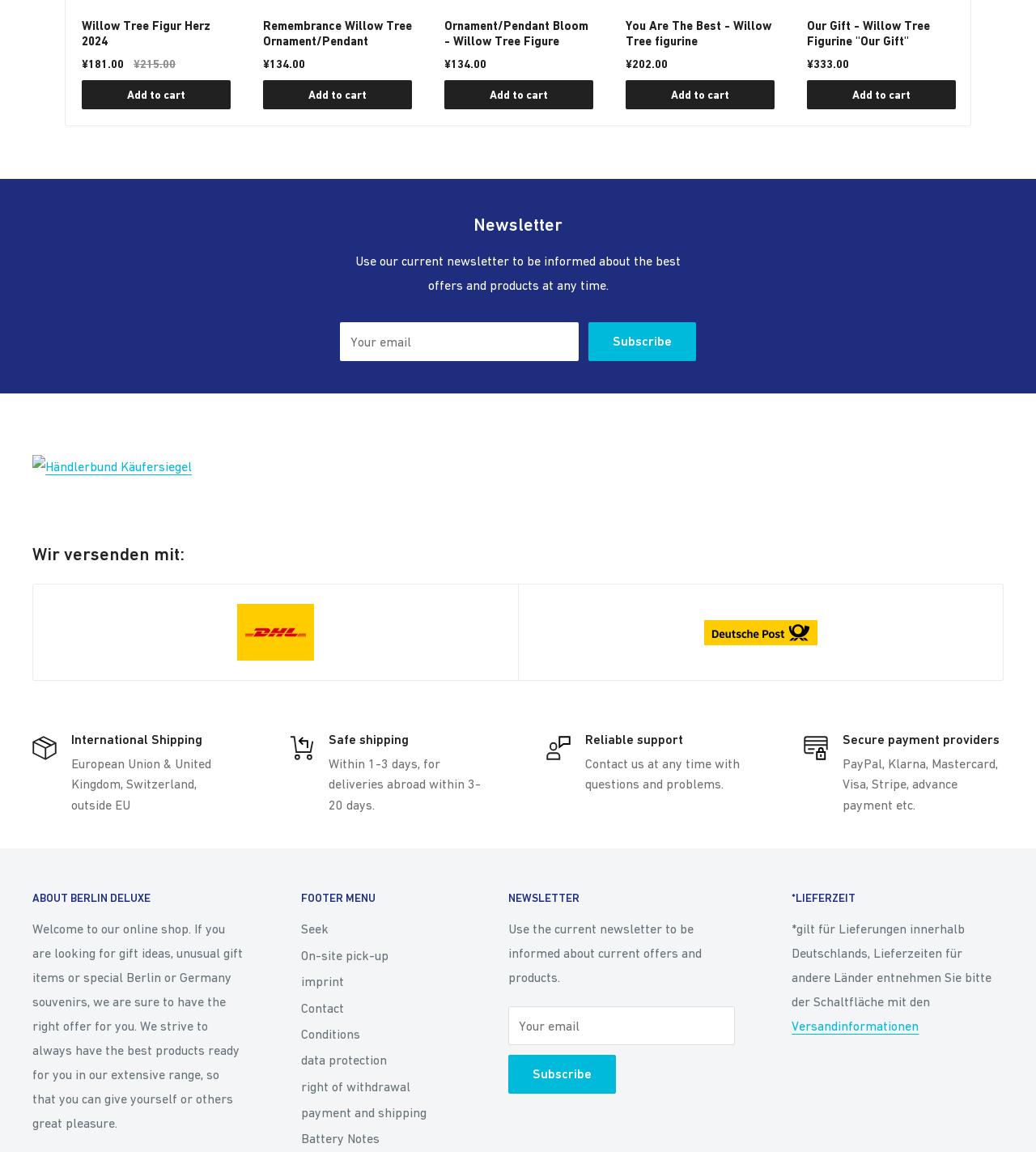Provide a single word or phrase answer to the question: 
What payment methods are accepted?

PayPal, Klarna, Mastercard, Visa, Stripe, etc.